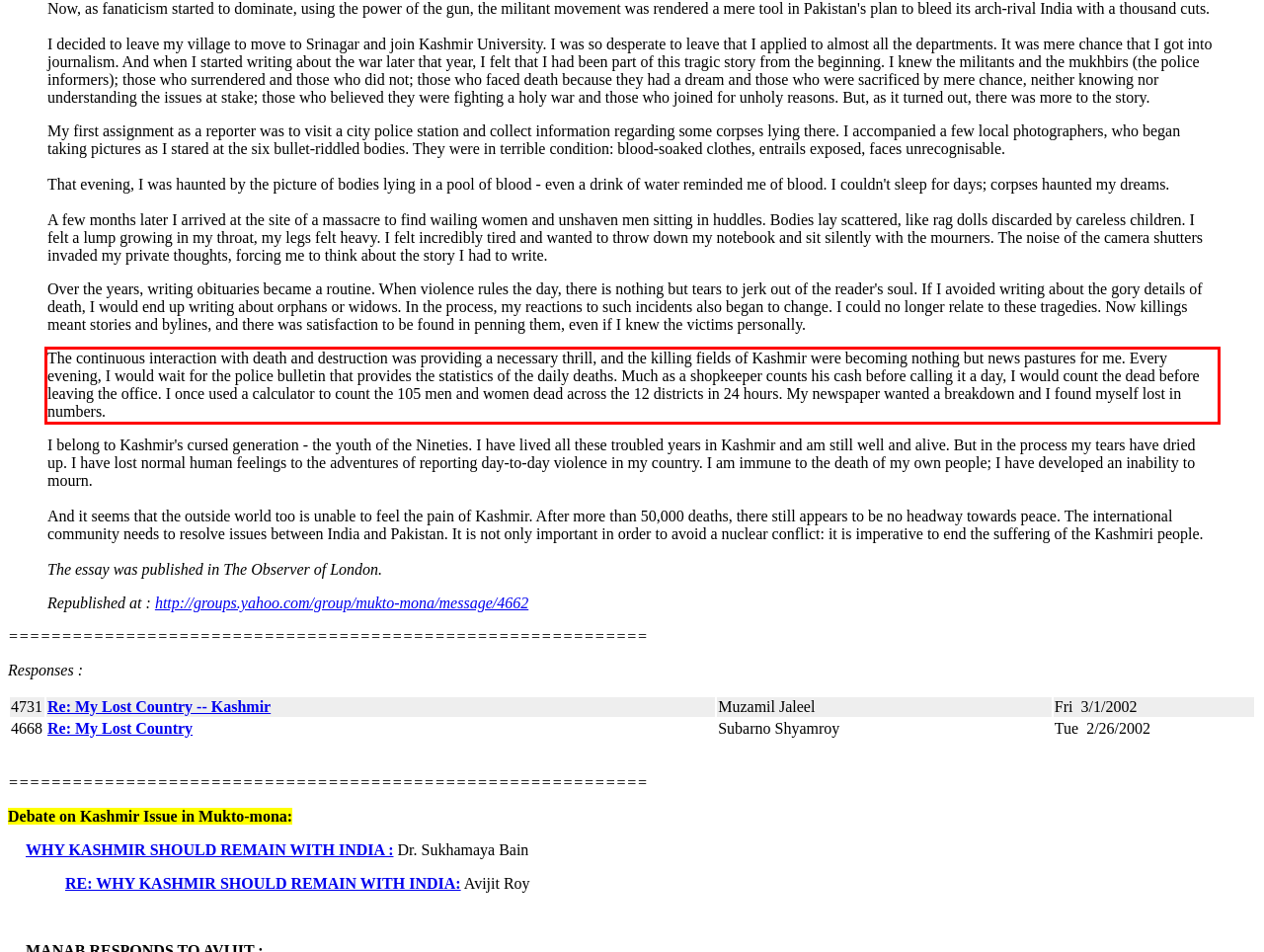Please analyze the provided webpage screenshot and perform OCR to extract the text content from the red rectangle bounding box.

The continuous interaction with death and destruction was providing a necessary thrill, and the killing fields of Kashmir were becoming nothing but news pastures for me. Every evening, I would wait for the police bulletin that provides the statistics of the daily deaths. Much as a shopkeeper counts his cash before calling it a day, I would count the dead before leaving the office. I once used a calculator to count the 105 men and women dead across the 12 districts in 24 hours. My newspaper wanted a breakdown and I found myself lost in numbers.